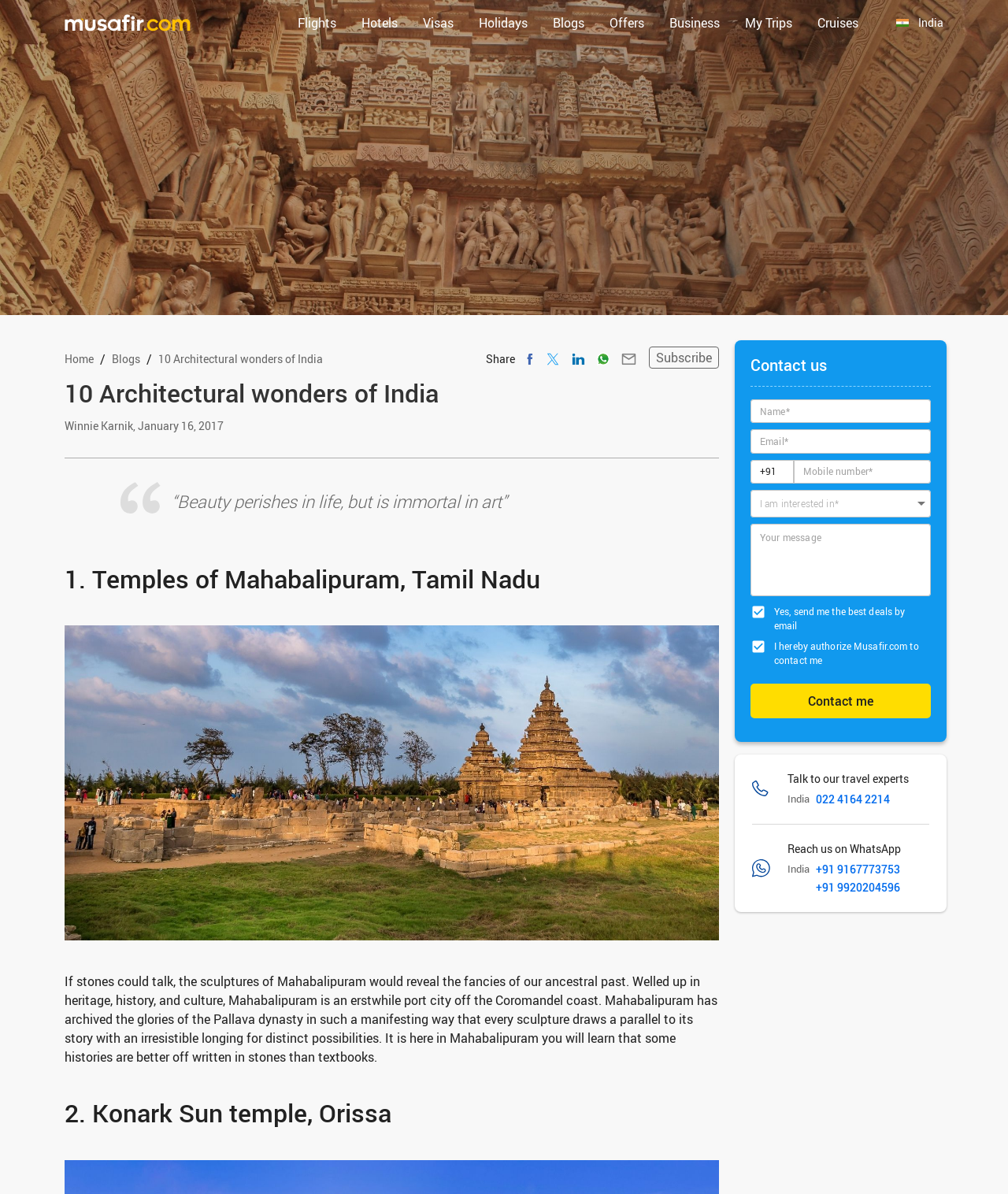How many architectural wonders are listed on the webpage? Please answer the question using a single word or phrase based on the image.

2